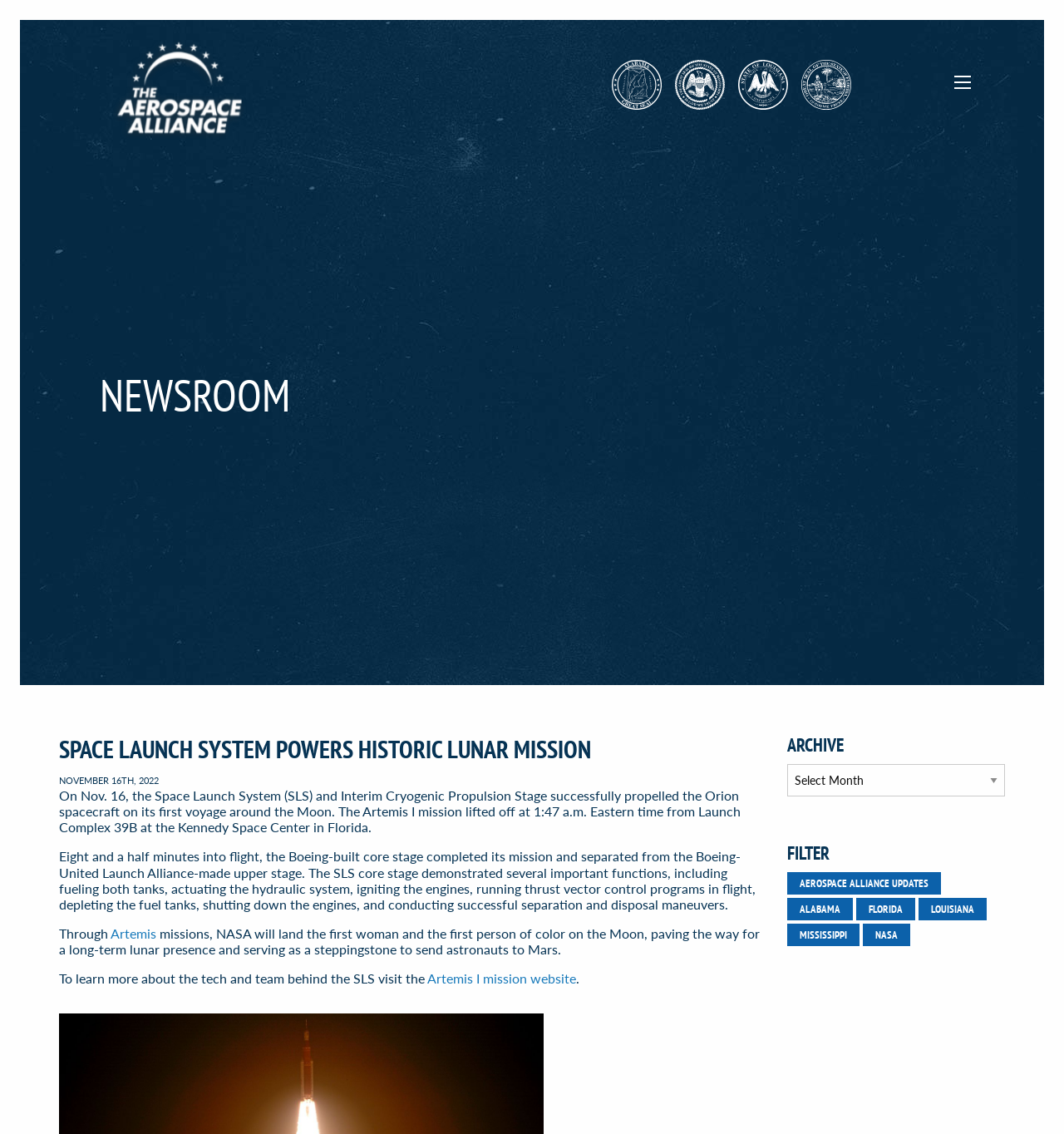Where did the Artemis I mission lift off from?
Based on the image, provide your answer in one word or phrase.

Kennedy Space Center